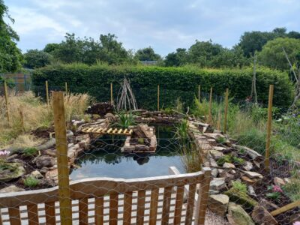Describe all the important aspects and details of the image.

This serene image captures a beautifully designed garden setting at Madeira in Fife, showcasing a tranquil pond surrounded by natural stone borders. The pond is enhanced with wooden features, including a small bridge or platform, creating a harmonious gathering space for relaxation and reflection. Lush greenery envelops the area, with various plants and foliage contributing to the garden's peaceful ambiance. Tidy fencing provides a sense of enclosure, delineating this charming spot from the rest of the landscape. This setting reflects an inviting atmosphere, perfect for outdoor meetings or intimate celebrations, embodying the essence of nature intertwined with thoughtful design.